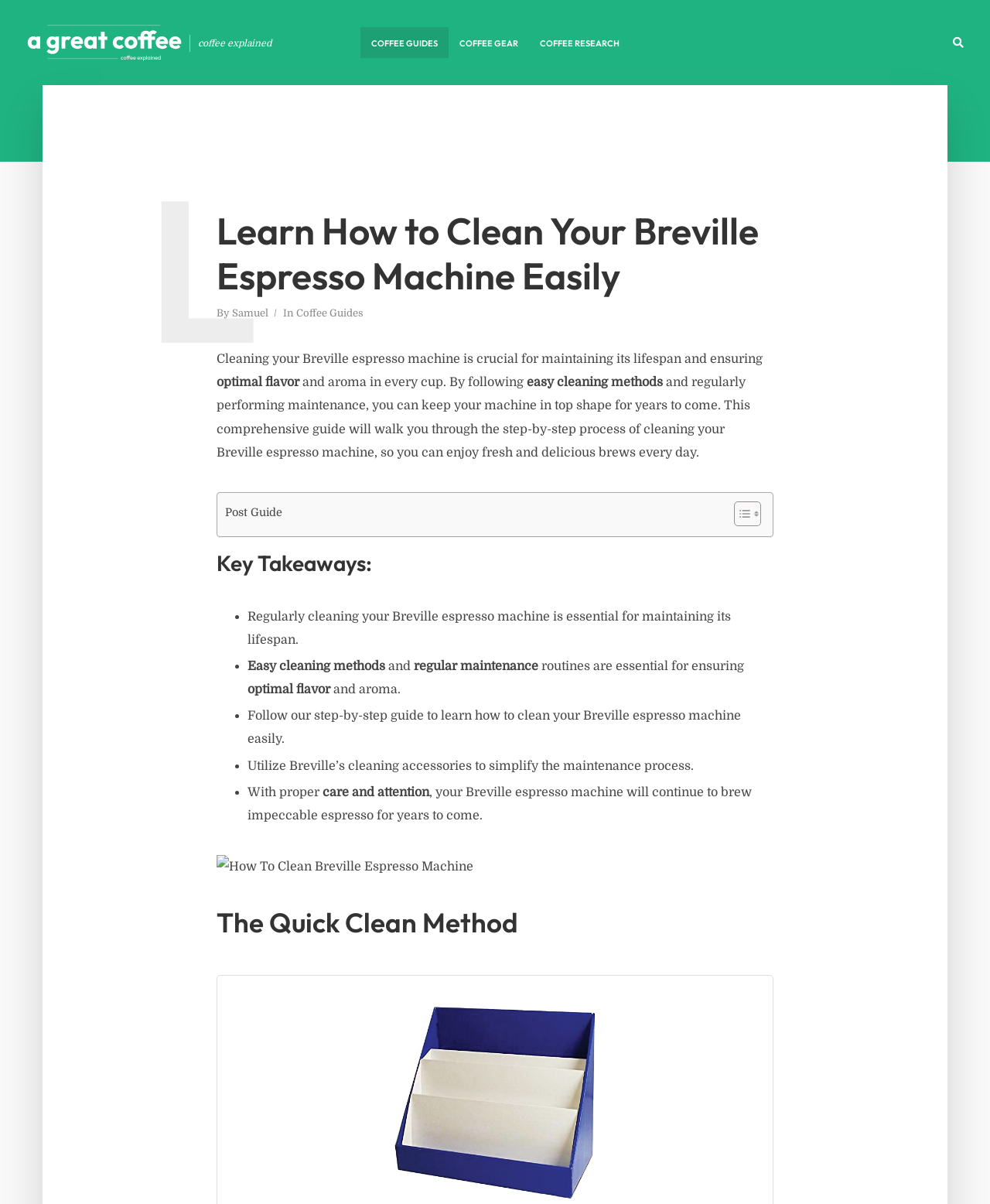Reply to the question with a brief word or phrase: Who wrote the guide on cleaning Breville espresso machine?

Samuel